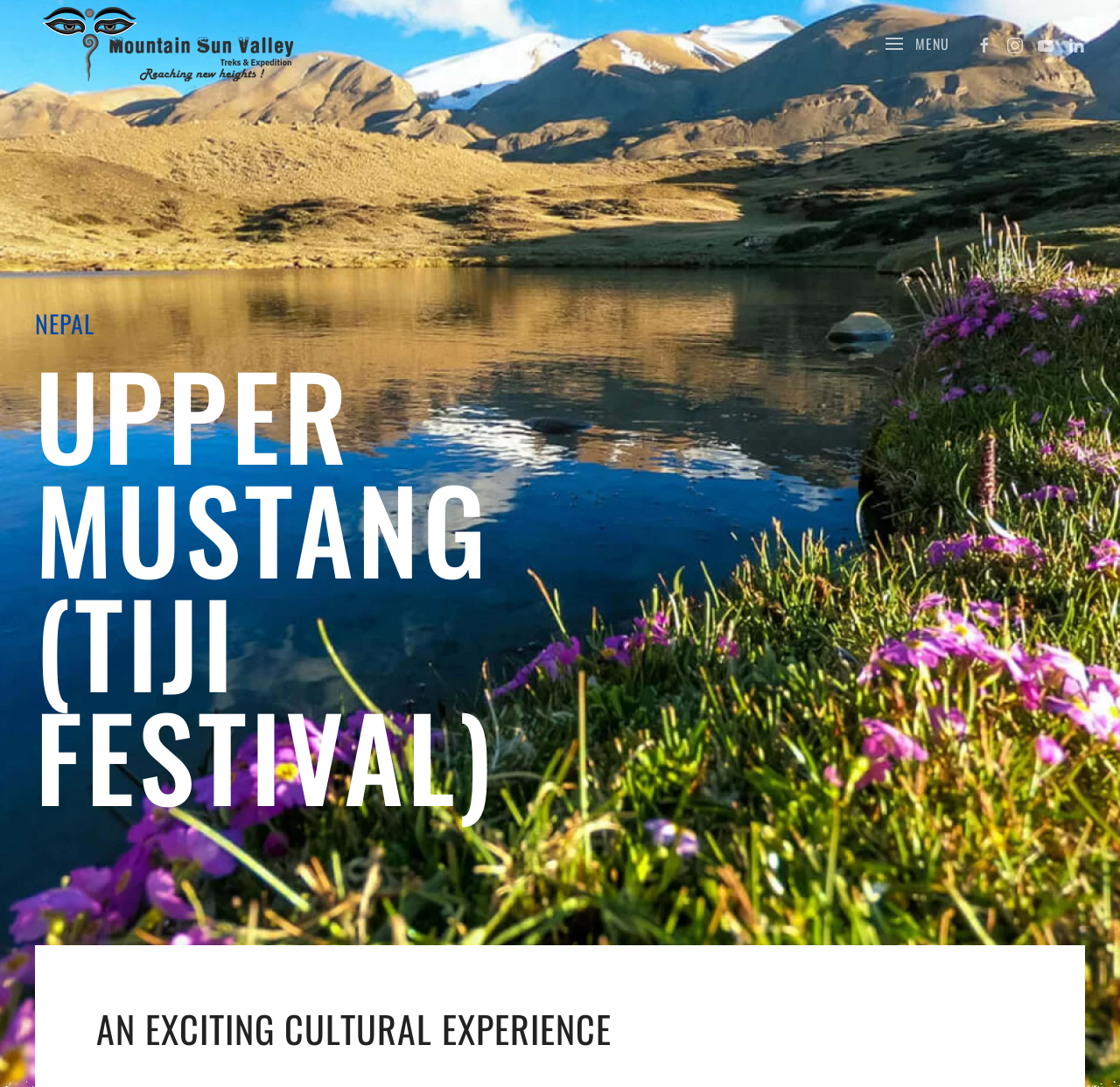From the webpage screenshot, identify the region described by MENU. Provide the bounding box coordinates as (top-left x, top-left y, bottom-right x, bottom-right y), with each value being a floating point number between 0 and 1.

[0.791, 0.0, 0.848, 0.081]